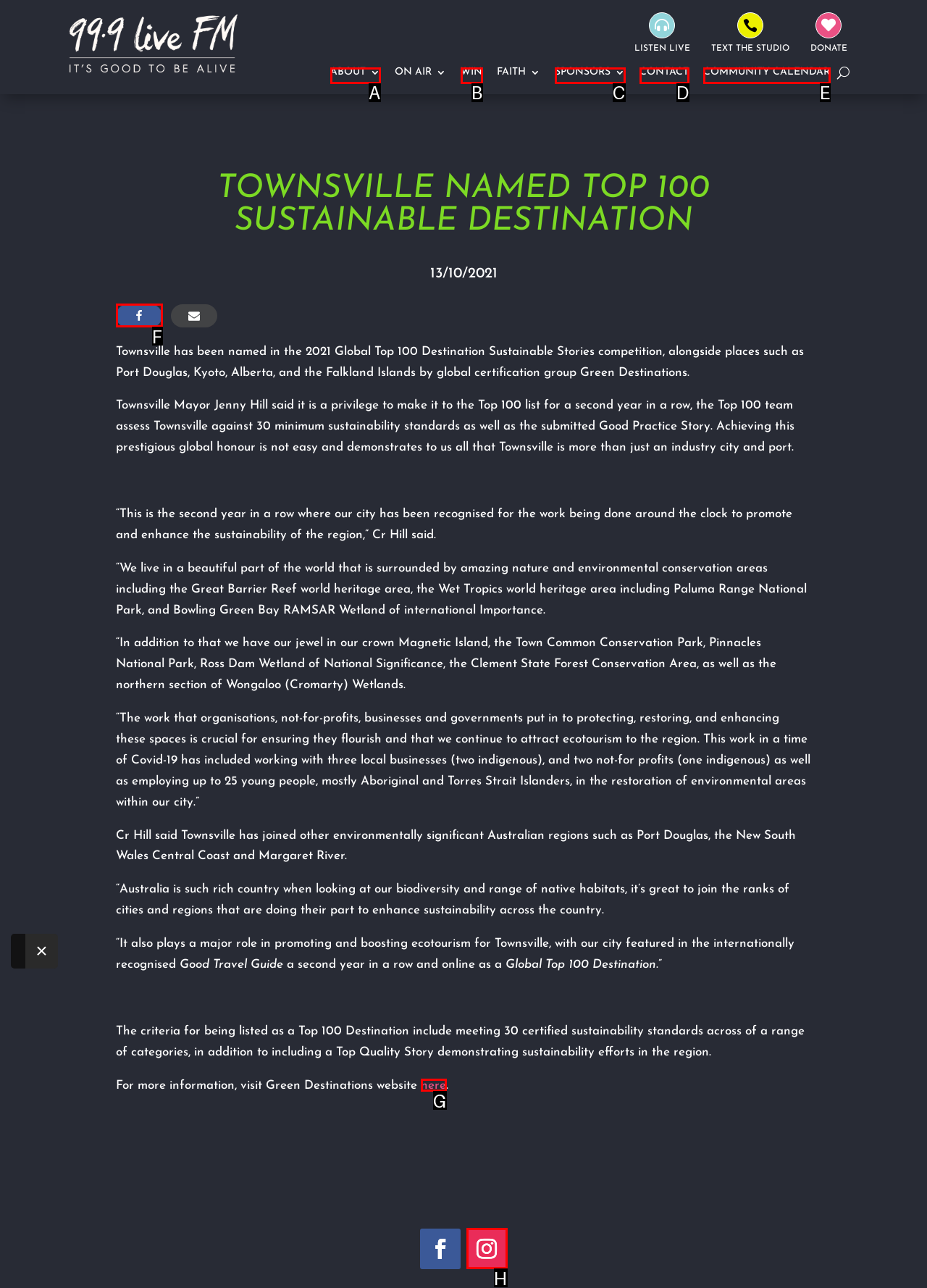Tell me which one HTML element best matches the description: COMMUNITY CALENDAR Answer with the option's letter from the given choices directly.

E